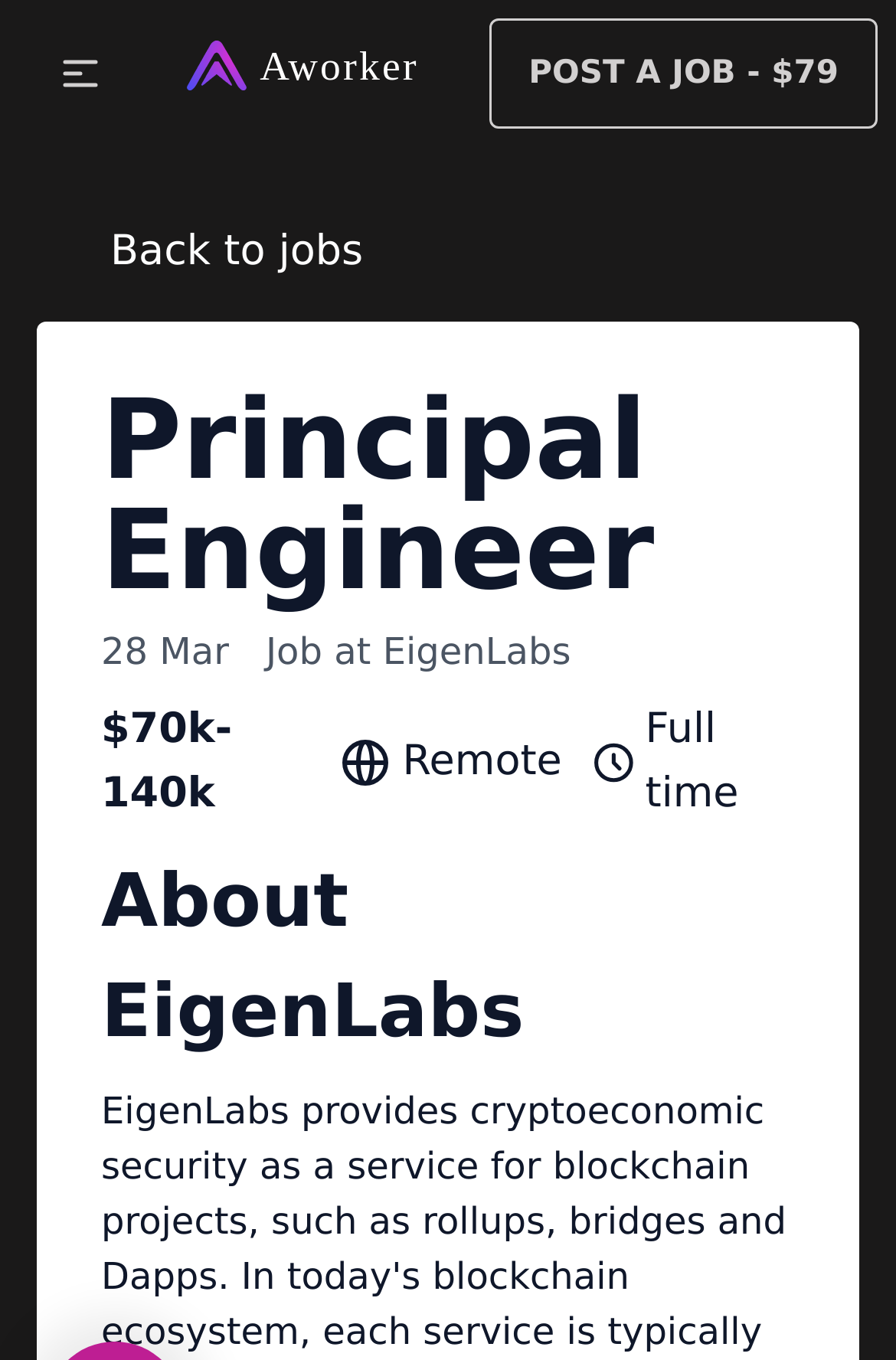Using the description "Solomon Osadolo", locate and provide the bounding box of the UI element.

None